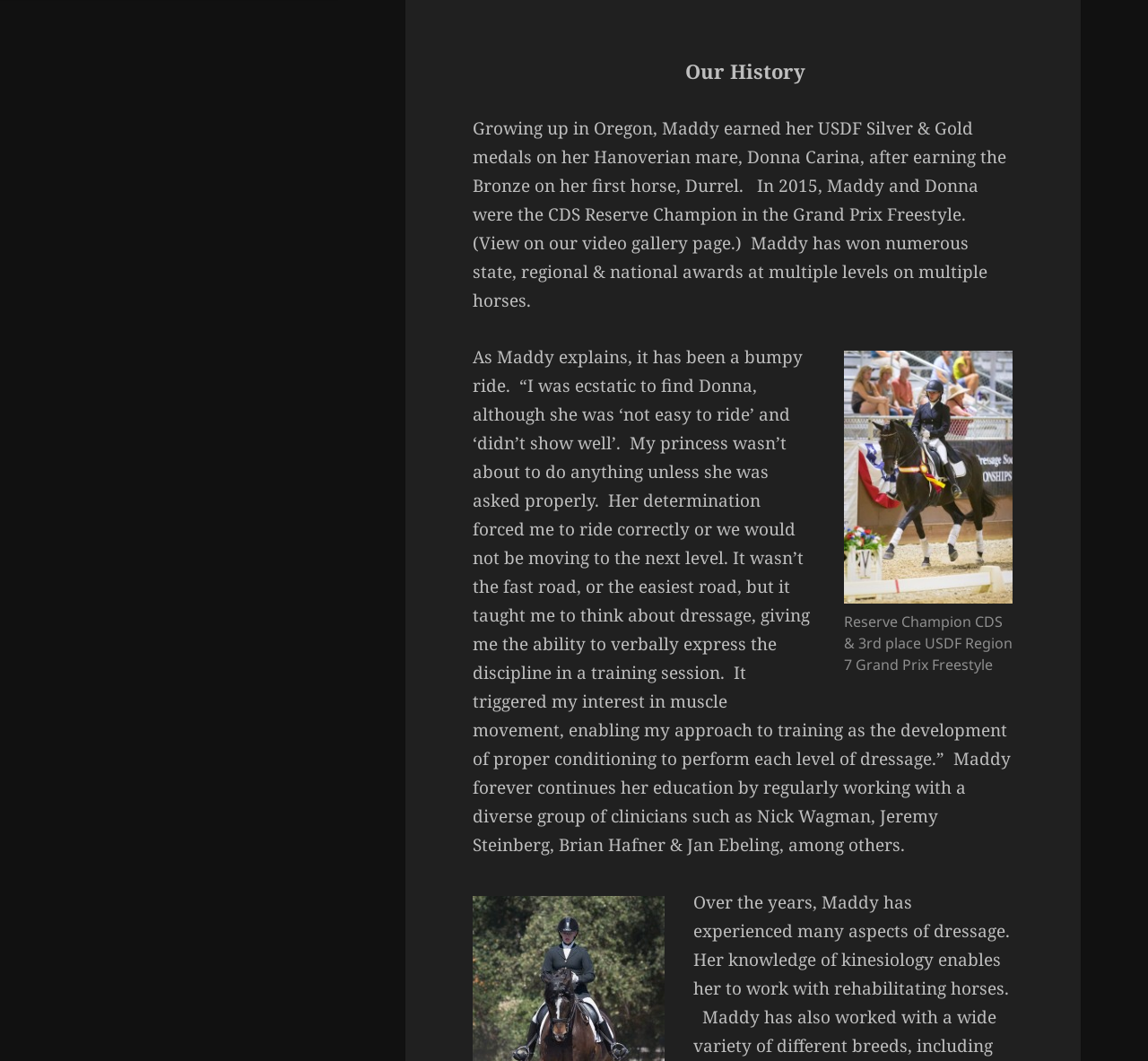What is Maddy's horse's name?
Based on the image, give a one-word or short phrase answer.

Donna Carina